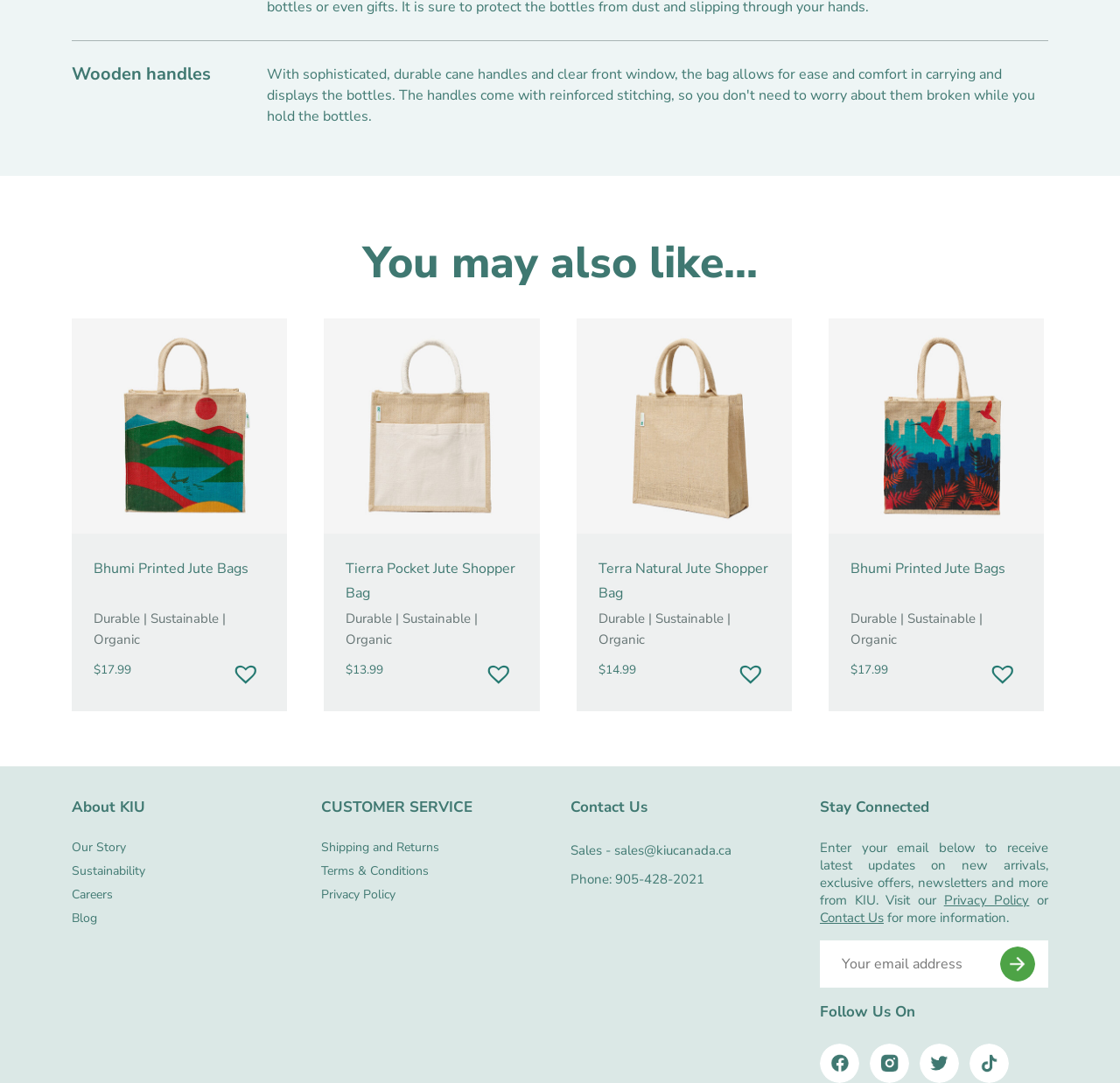Please determine the bounding box coordinates, formatted as (top-left x, top-left y, bottom-right x, bottom-right y), with all values as floating point numbers between 0 and 1. Identify the bounding box of the region described as: Terra Natural Jute Shopper Bag

[0.534, 0.516, 0.686, 0.556]